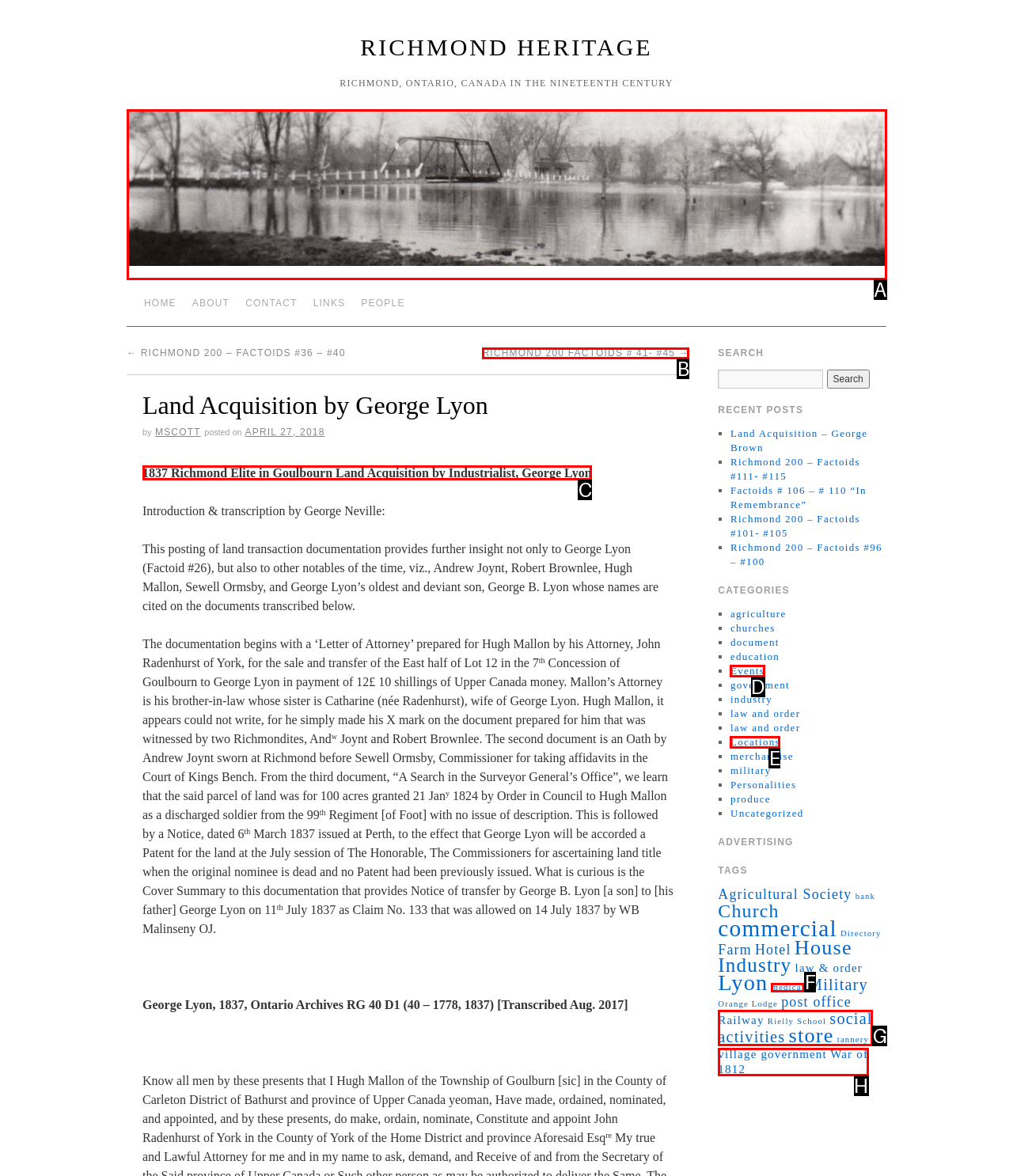Point out which HTML element you should click to fulfill the task: Read the '1837 Richmond Elite in Goulbourn Land Acquisition by Industrialist, George Lyon' article.
Provide the option's letter from the given choices.

C